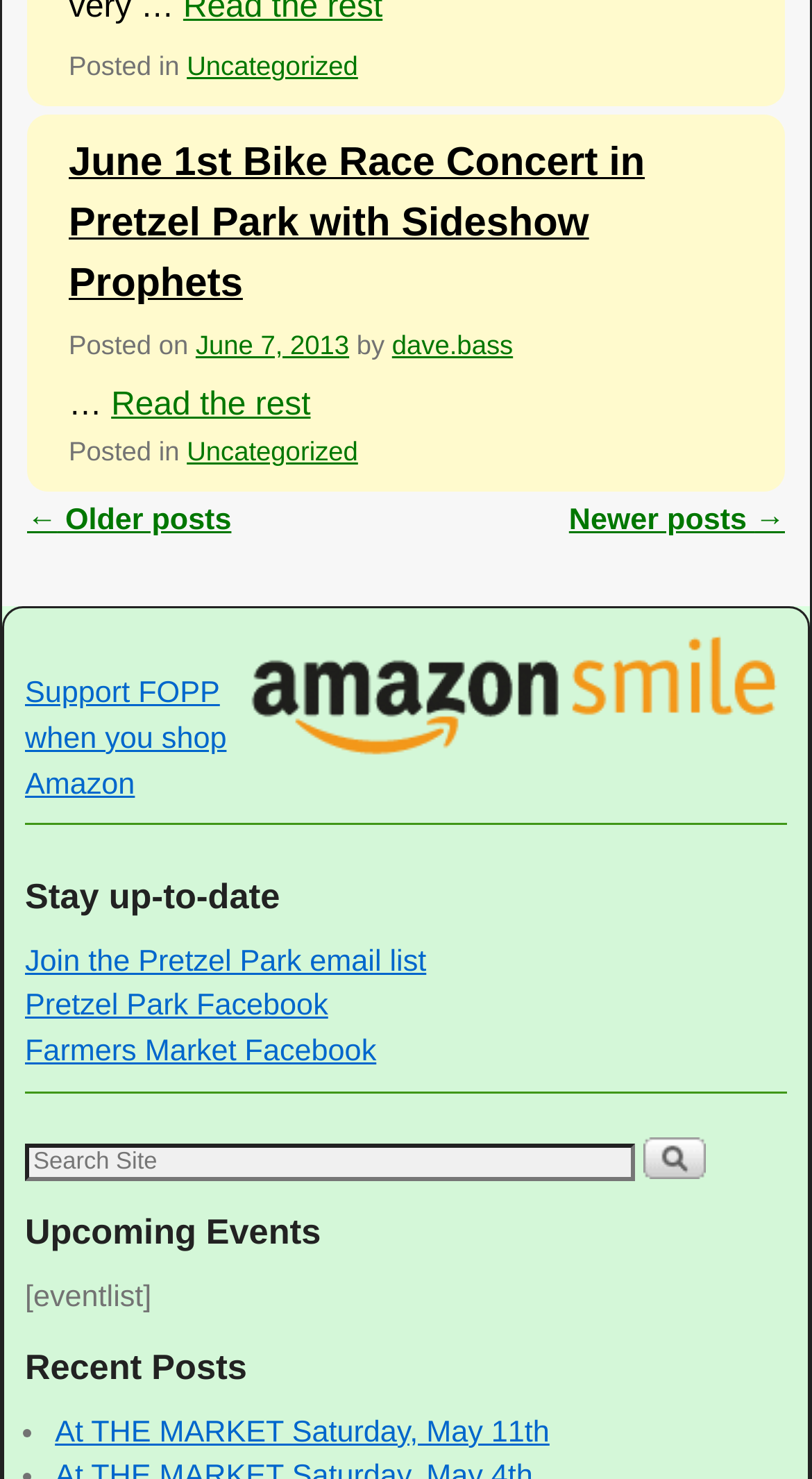Please find the bounding box coordinates of the element that must be clicked to perform the given instruction: "View older posts". The coordinates should be four float numbers from 0 to 1, i.e., [left, top, right, bottom].

[0.033, 0.341, 0.285, 0.363]